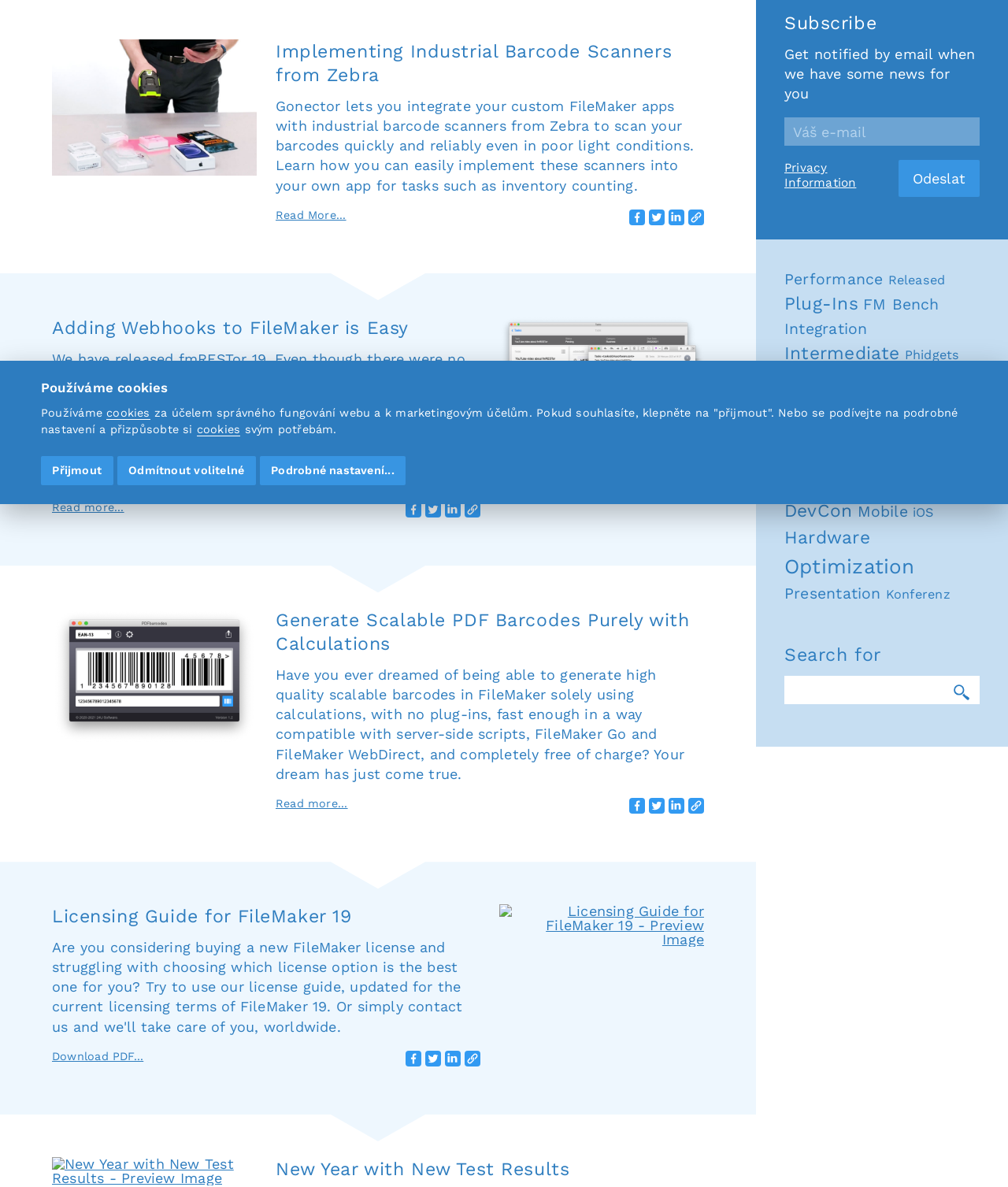Given the description of a UI element: "Detective", identify the bounding box coordinates of the matching element in the webpage screenshot.

[0.881, 0.4, 0.952, 0.415]